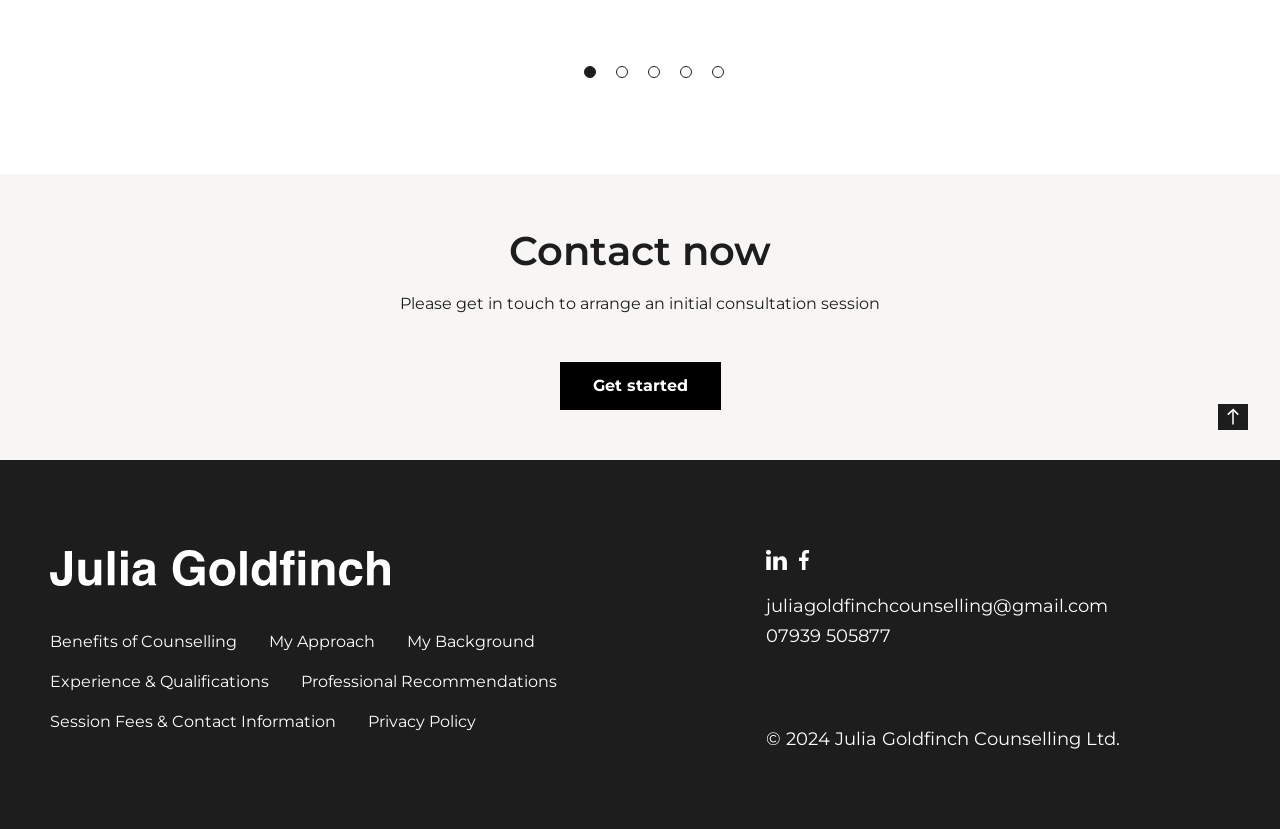Using the element description provided, determine the bounding box coordinates in the format (top-left x, top-left y, bottom-right x, bottom-right y). Ensure that all values are floating point numbers between 0 and 1. Element description: Experience & Qualifications

[0.039, 0.813, 0.21, 0.832]